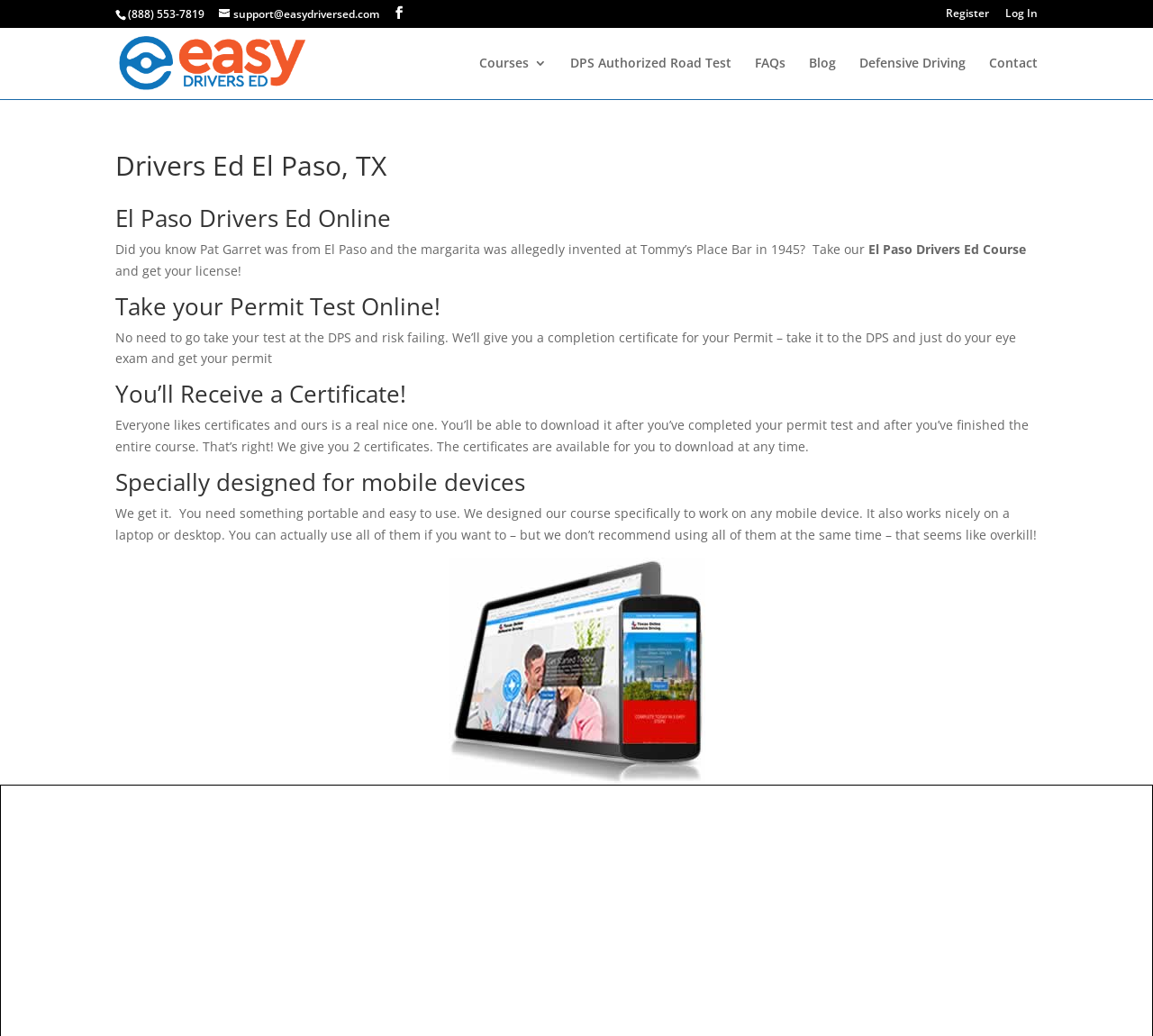Please answer the following question using a single word or phrase: 
Is the course designed for mobile devices?

Yes